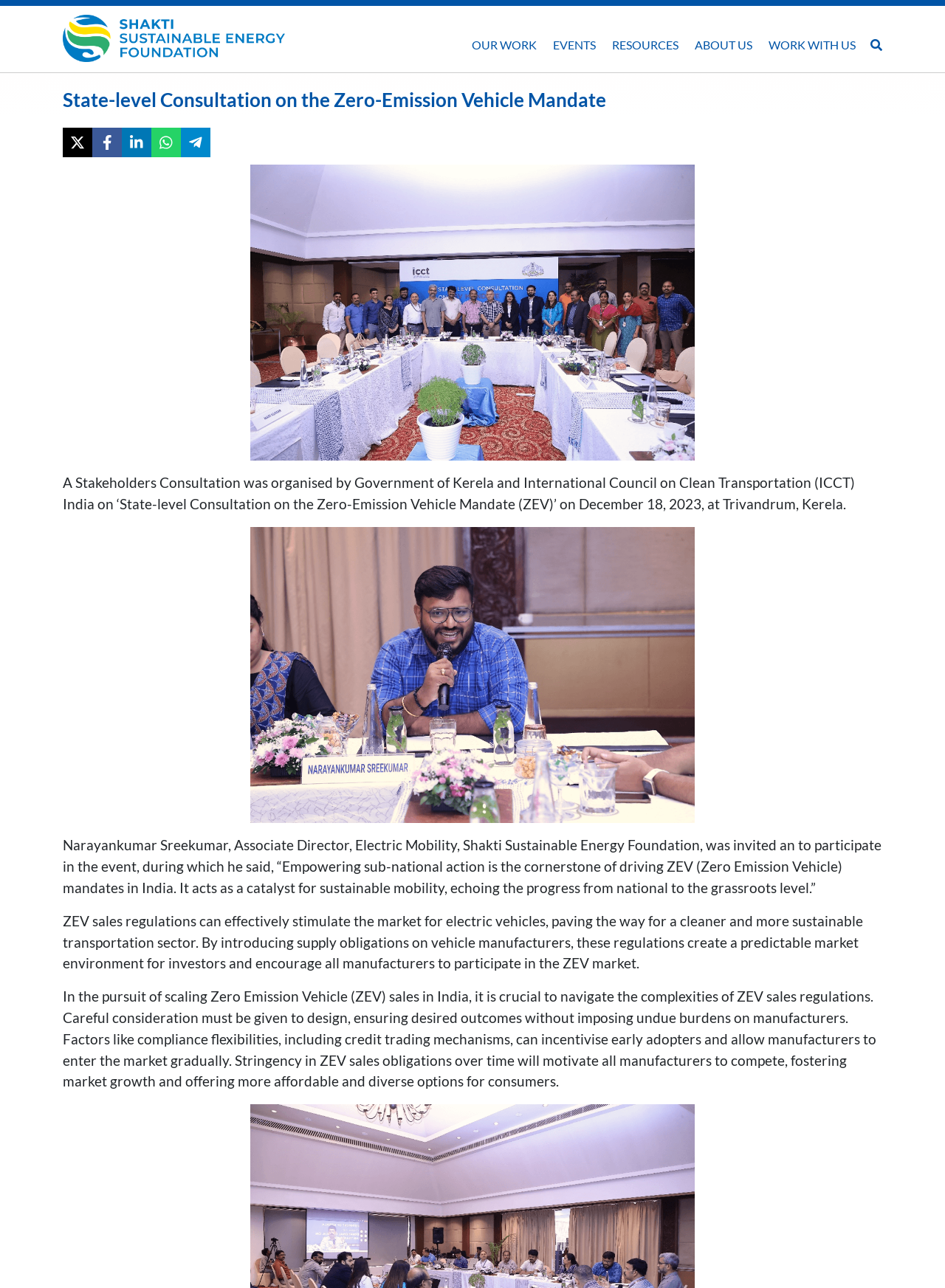Refer to the screenshot and give an in-depth answer to this question: What is the purpose of ZEV sales regulations?

According to the text, ZEV sales regulations can effectively stimulate the market for electric vehicles, paving the way for a cleaner and more sustainable transportation sector.